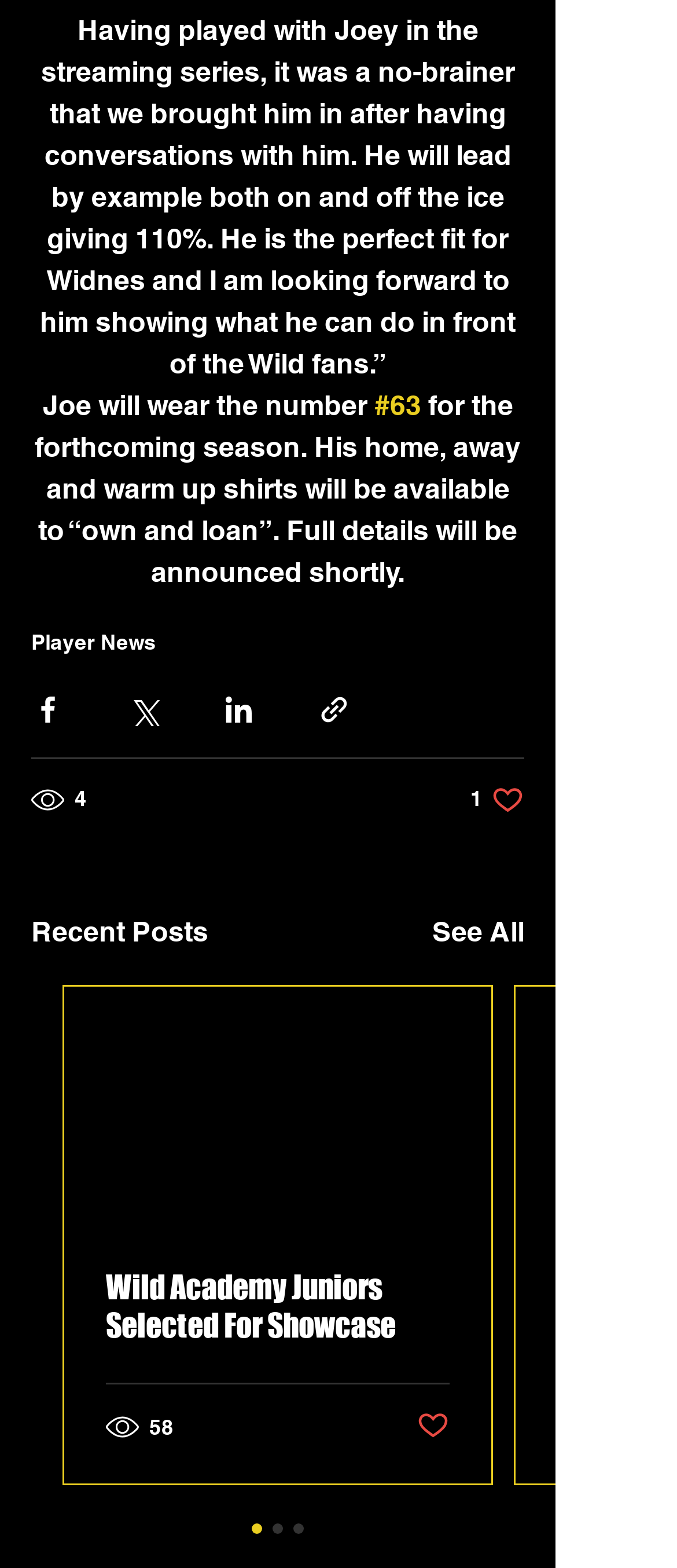Consider the image and give a detailed and elaborate answer to the question: 
What is the purpose of the 'See All' link?

The 'See All' link is located next to the 'Recent Posts' heading, suggesting that it allows users to see all recent posts, not just the ones displayed on the current page.